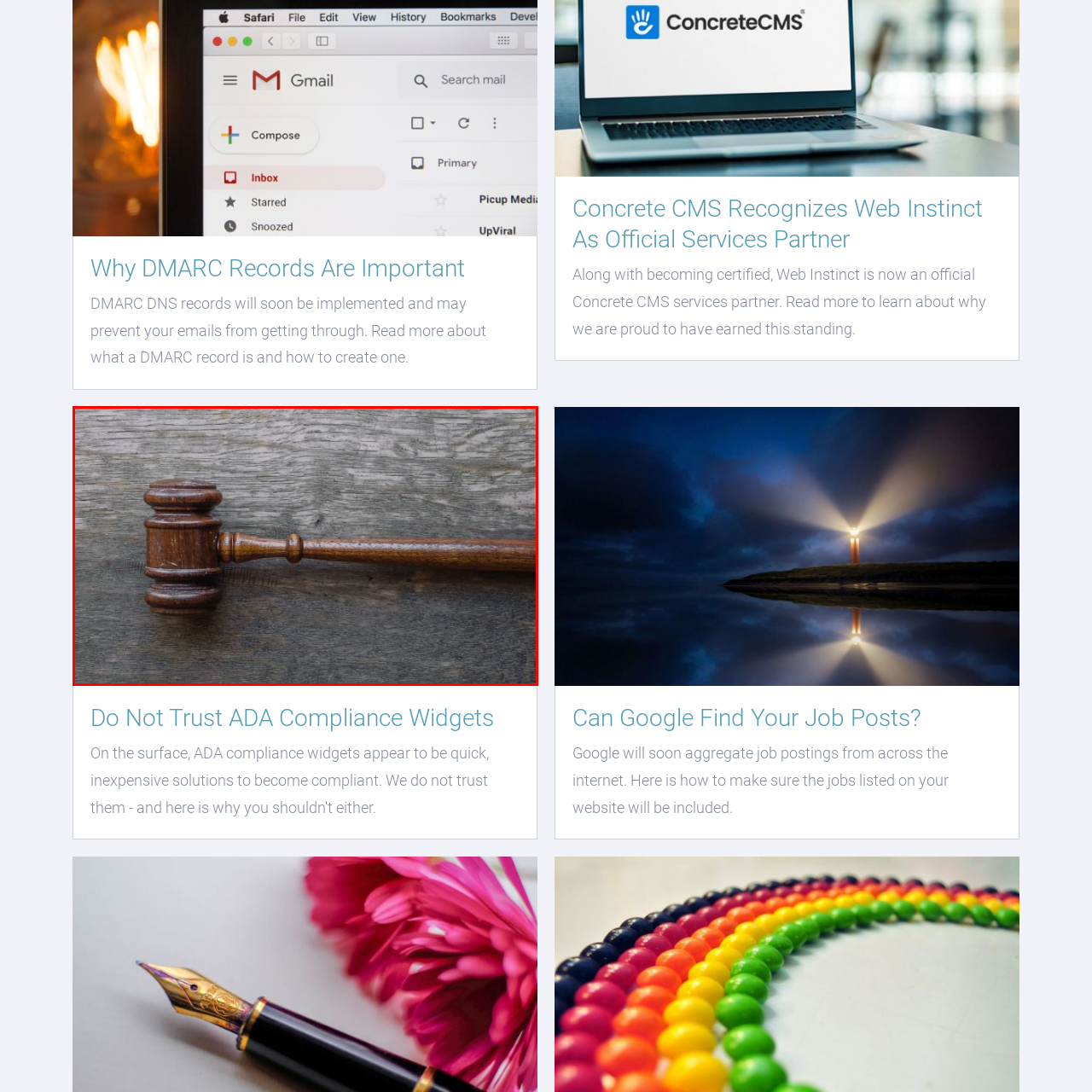What is the atmosphere created by the image?
Concentrate on the part of the image that is enclosed by the red bounding box and provide a detailed response to the question.

The caption describes the rich tone of the wood contrasting beautifully against the natural grain of the underlying surface, creating an inviting yet serious atmosphere that reflects the themes of law, governance, and order.